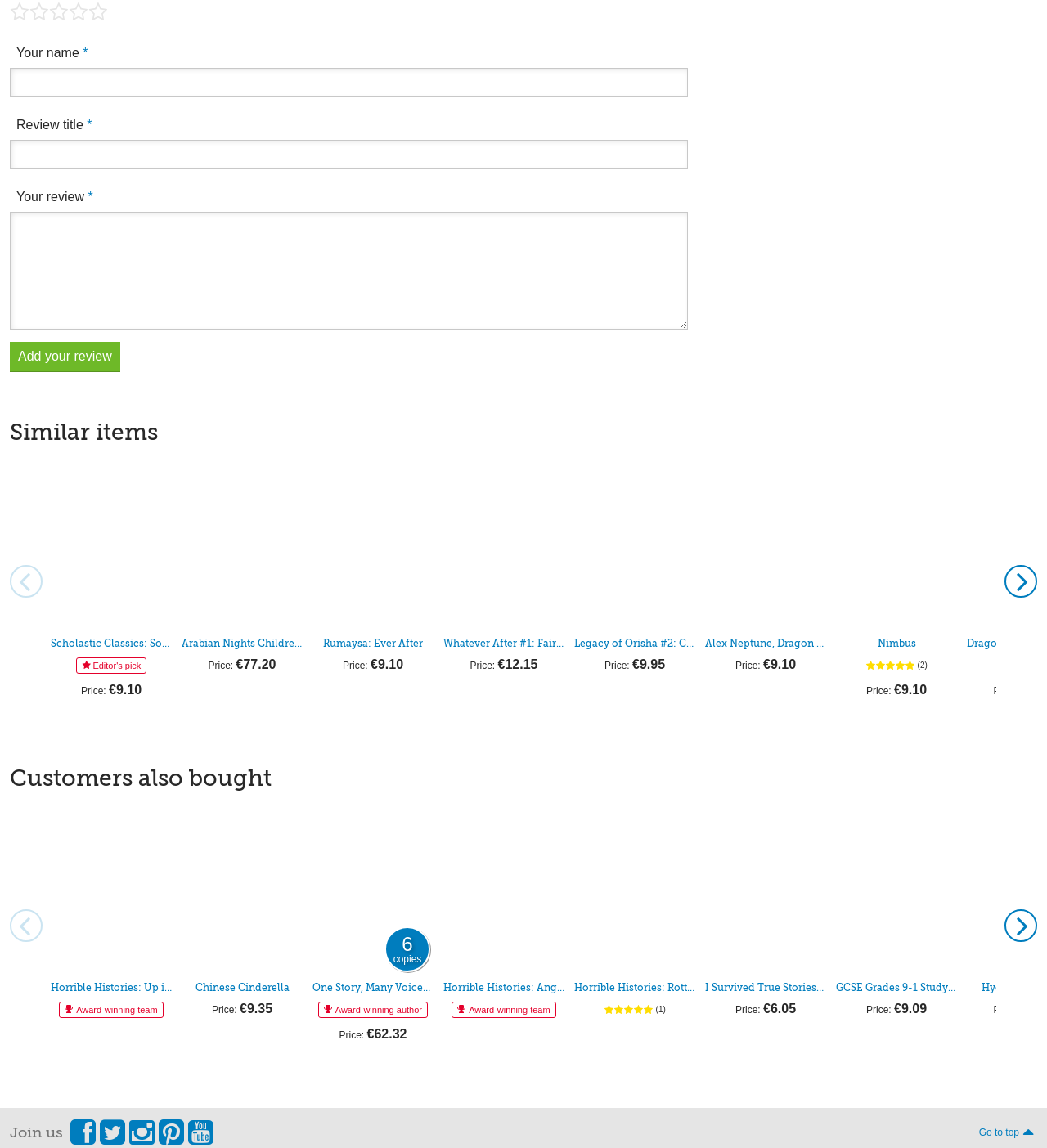Use one word or a short phrase to answer the question provided: 
How many similar items are displayed on the webpage?

6